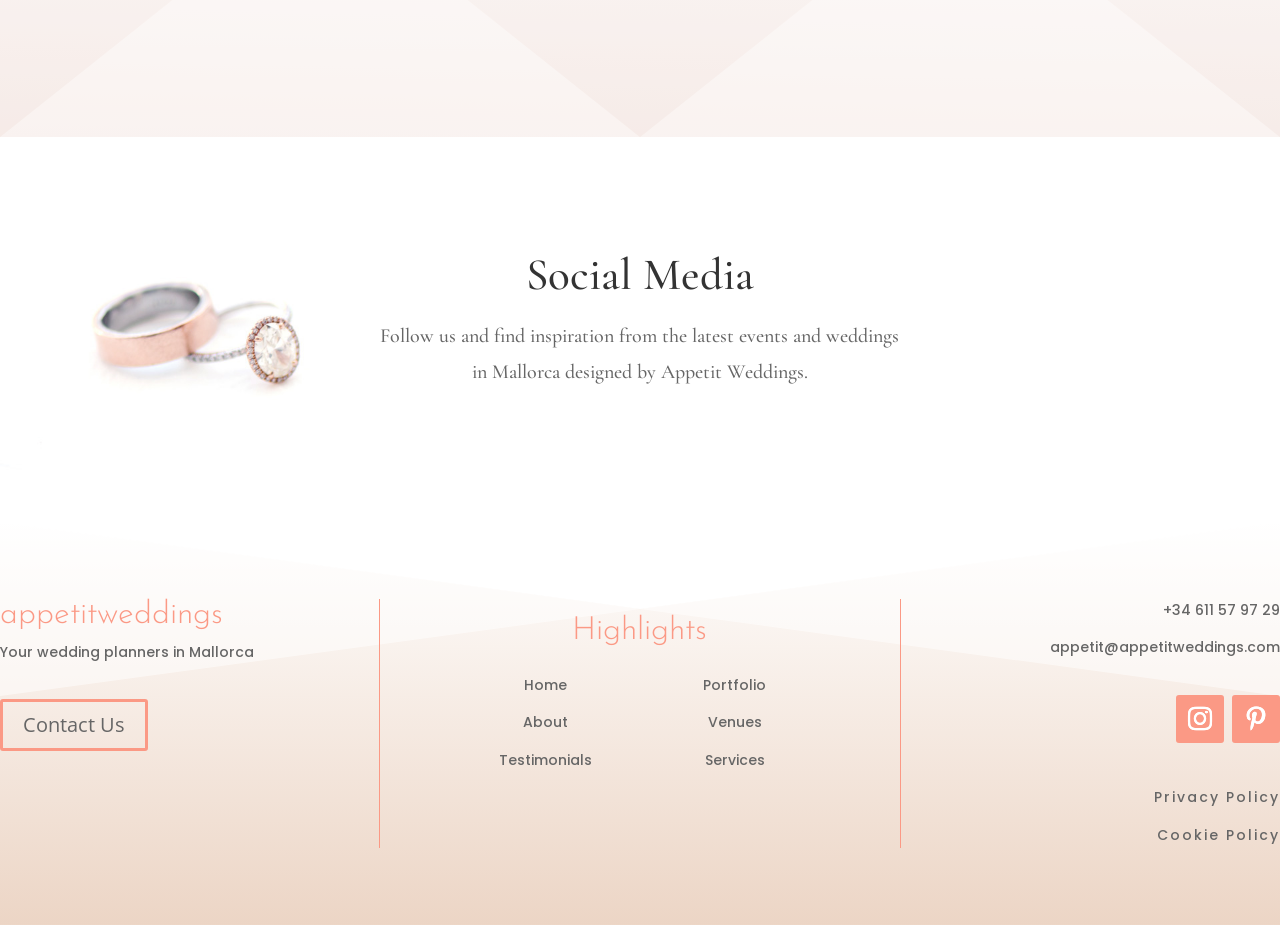Specify the bounding box coordinates of the area that needs to be clicked to achieve the following instruction: "View our portfolio".

[0.55, 0.729, 0.599, 0.751]